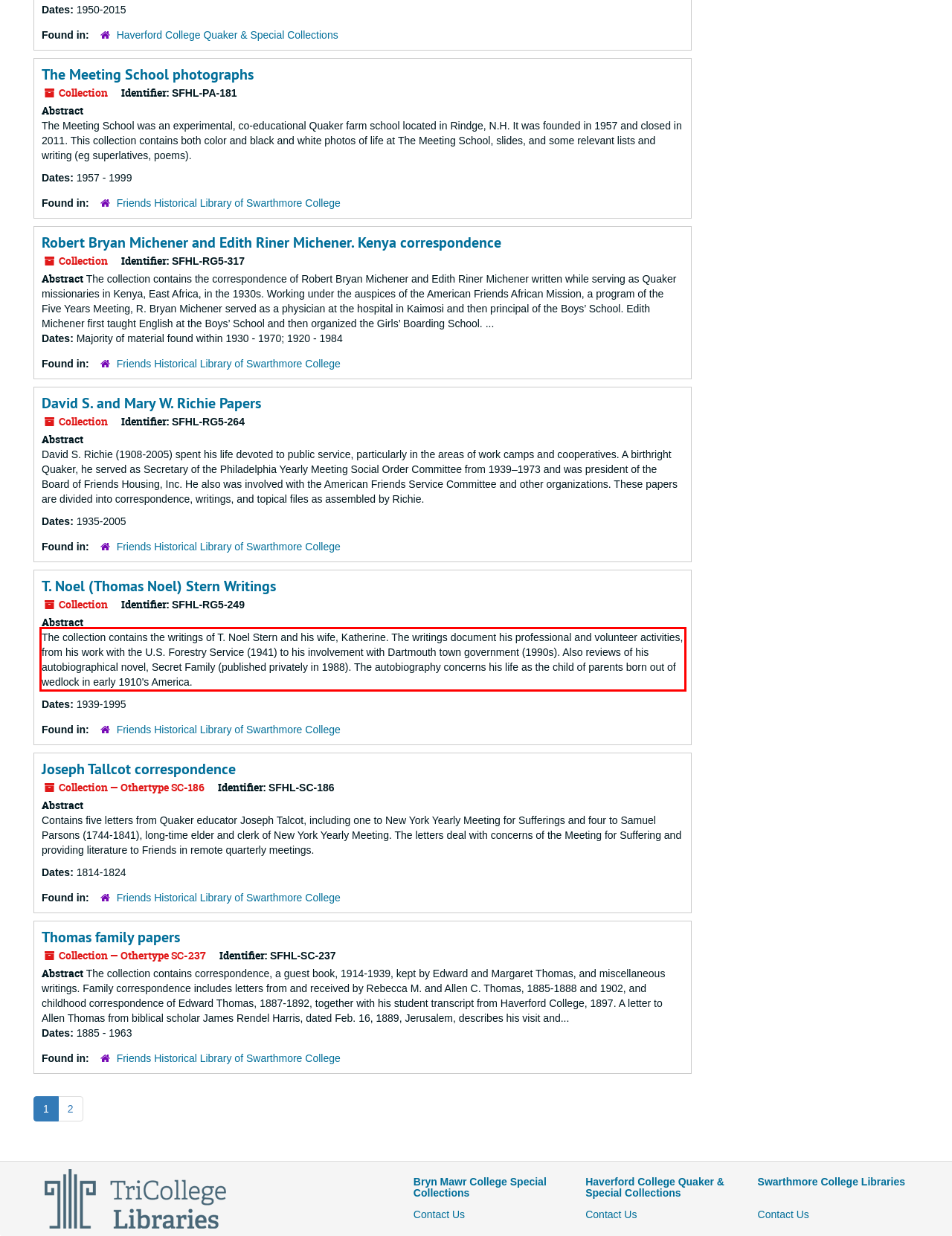Please examine the screenshot of the webpage and read the text present within the red rectangle bounding box.

The collection contains the writings of T. Noel Stern and his wife, Katherine. The writings document his professional and volunteer activities, from his work with the U.S. Forestry Service (1941) to his involvement with Dartmouth town government (1990s). Also reviews of his autobiographical novel, Secret Family (published privately in 1988). The autobiography concerns his life as the child of parents born out of wedlock in early 1910's America.